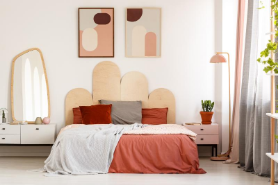Can you look at the image and give a comprehensive answer to the question:
What type of art pieces are above the bed?

The caption describes the art pieces above the bed as abstract, which suggests that they do not represent realistic objects or scenes, but rather use shapes, colors, and forms to create a composition.